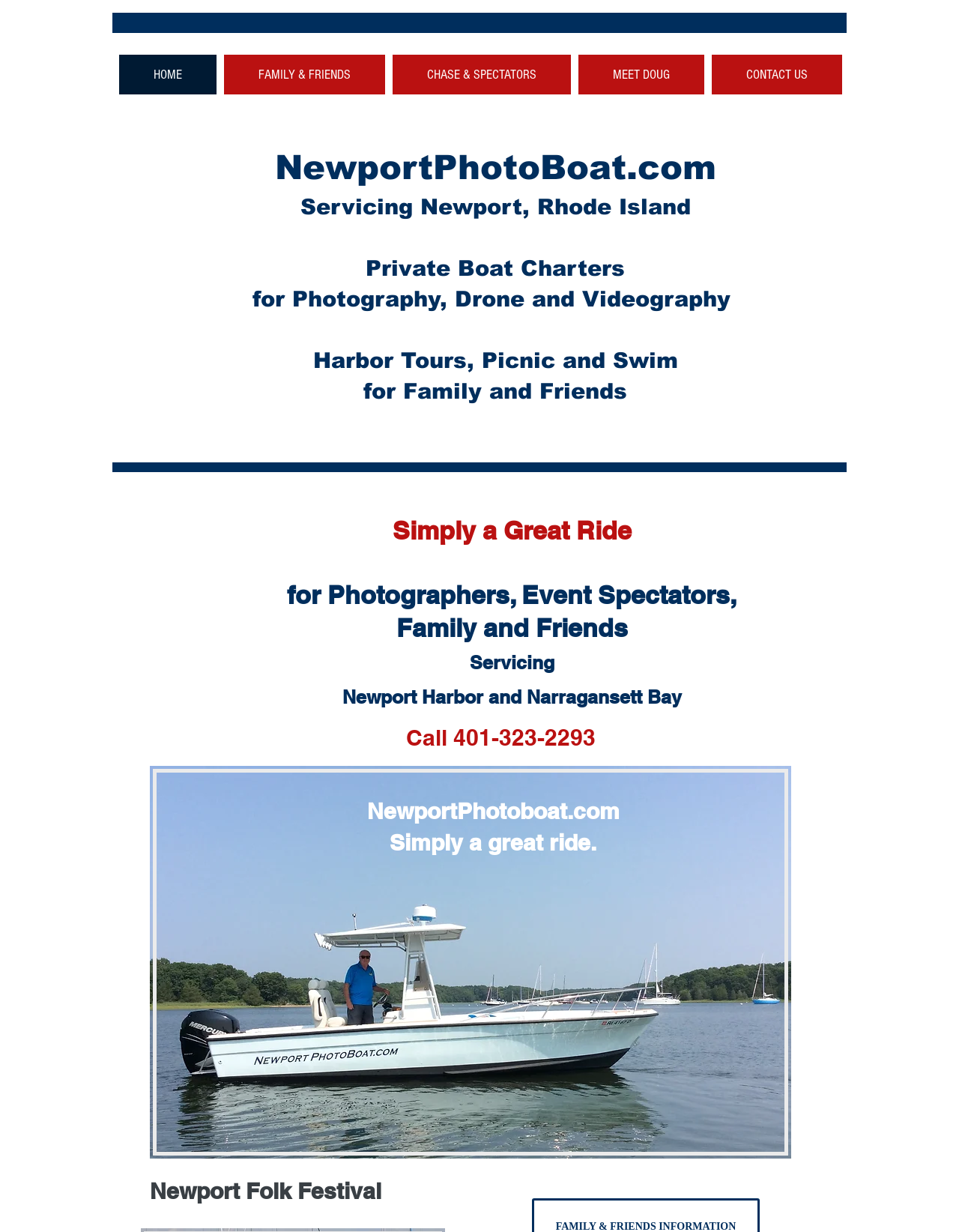Using the webpage screenshot, locate the HTML element that fits the following description and provide its bounding box: "MEET DOUG".

[0.603, 0.044, 0.734, 0.077]